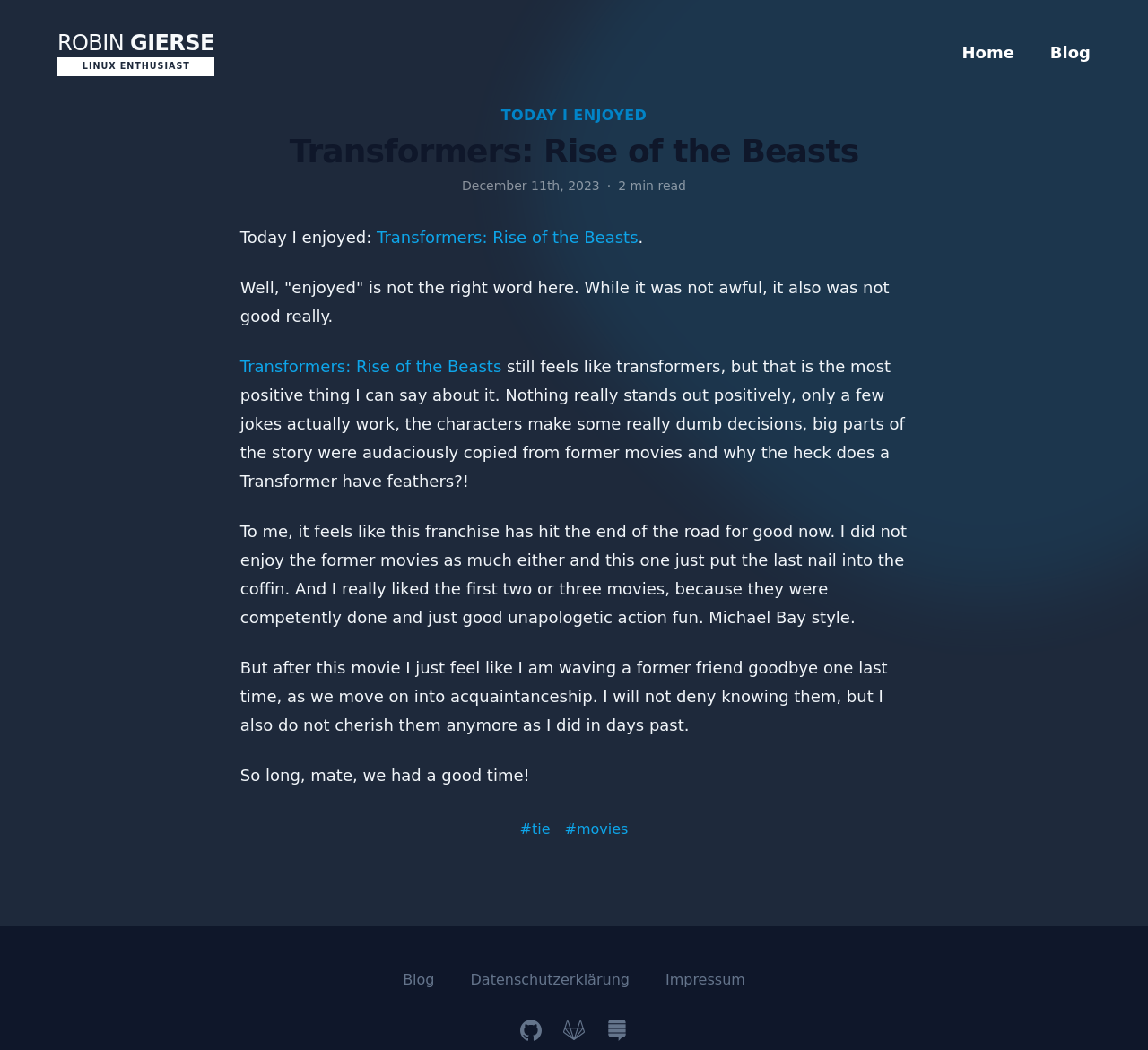What is the author's opinion about the Transformers franchise?
Please give a detailed and elaborate answer to the question.

I inferred the author's opinion about the Transformers franchise by reading the text content of the blog post. The author mentions that the movie was not good and that the franchise has hit the end of the road, indicating a negative opinion.